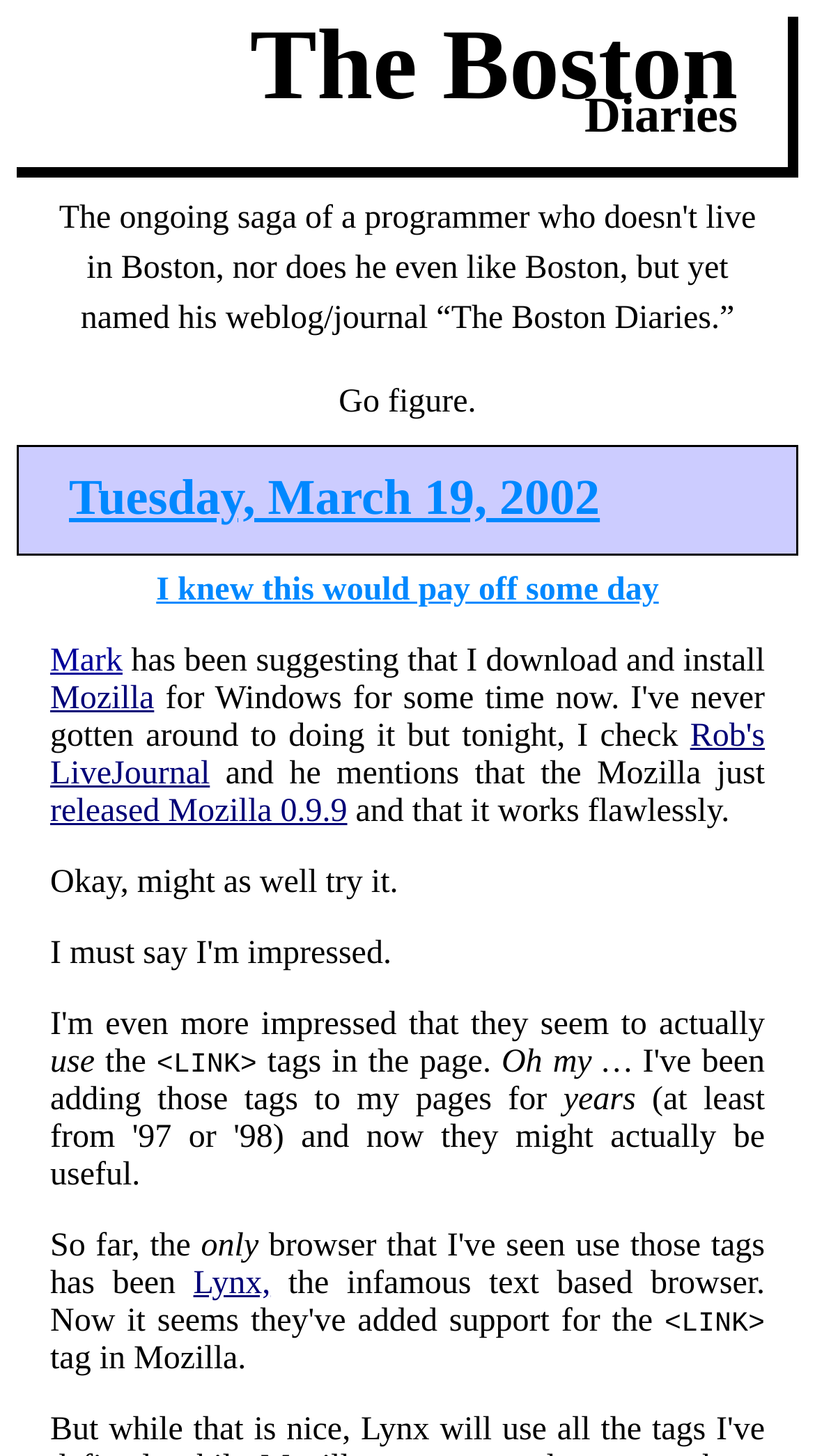Your task is to extract the text of the main heading from the webpage.

The Boston Diaries